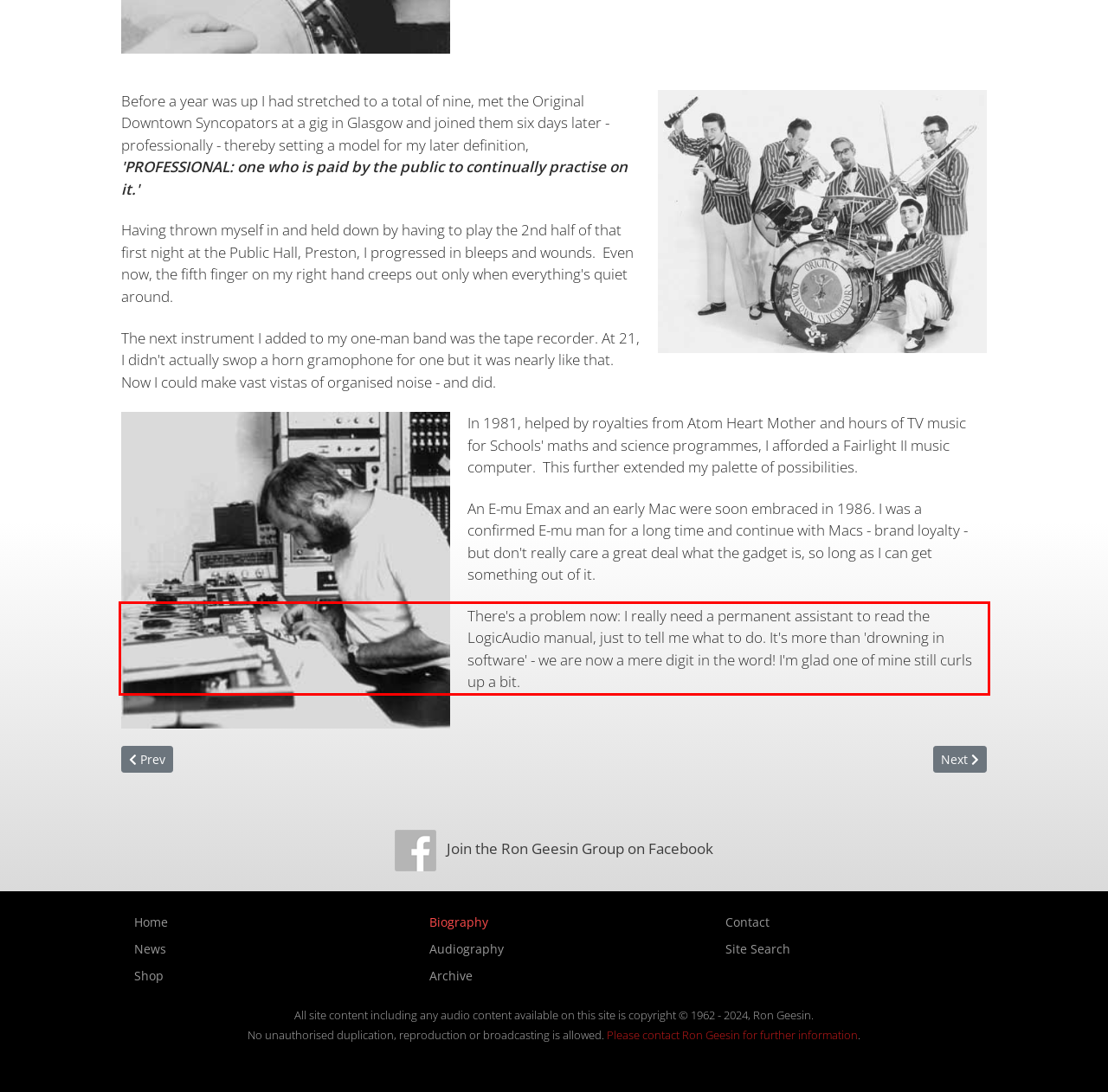Using the provided webpage screenshot, identify and read the text within the red rectangle bounding box.

There's a problem now: I really need a permanent assistant to read the LogicAudio manual, just to tell me what to do. It's more than 'drowning in software' - we are now a mere digit in the word! I'm glad one of mine still curls up a bit.